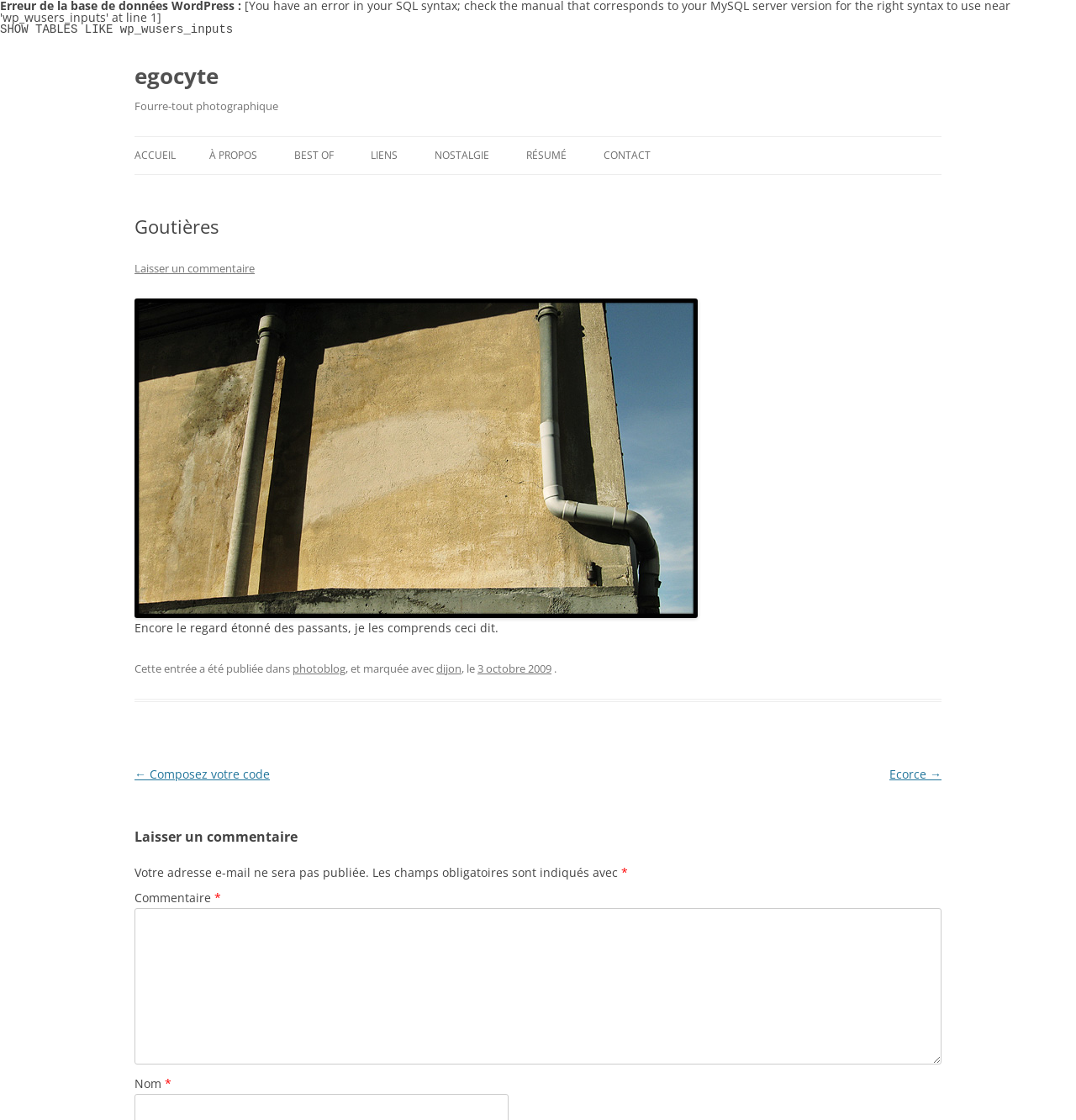Mark the bounding box of the element that matches the following description: "Best of".

[0.273, 0.122, 0.31, 0.156]